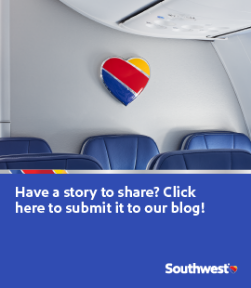What is the color of the seating in the airplane interior?
Please use the image to provide a one-word or short phrase answer.

Blue